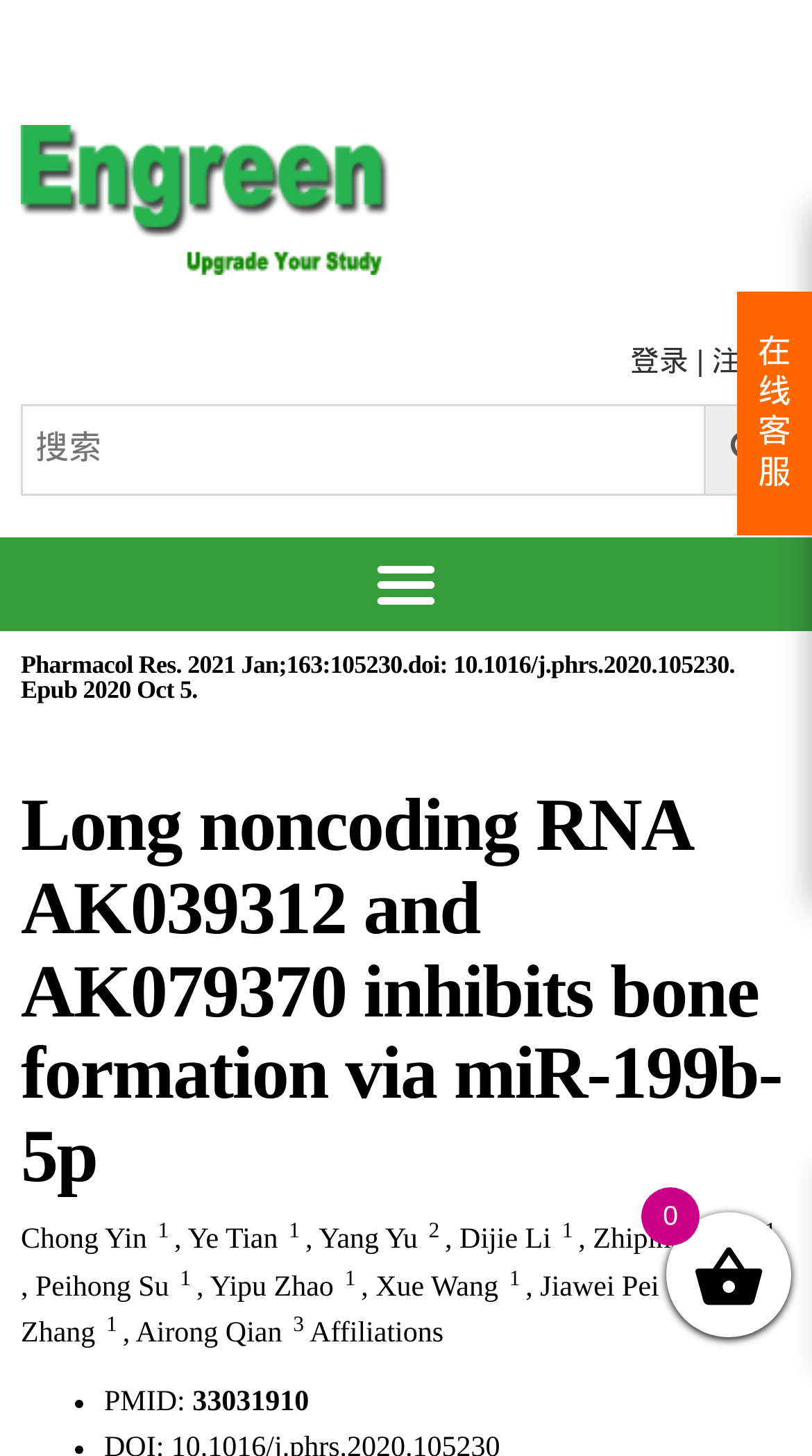Find the bounding box coordinates of the element to click in order to complete the given instruction: "contact online customer service."

[0.933, 0.23, 0.974, 0.337]